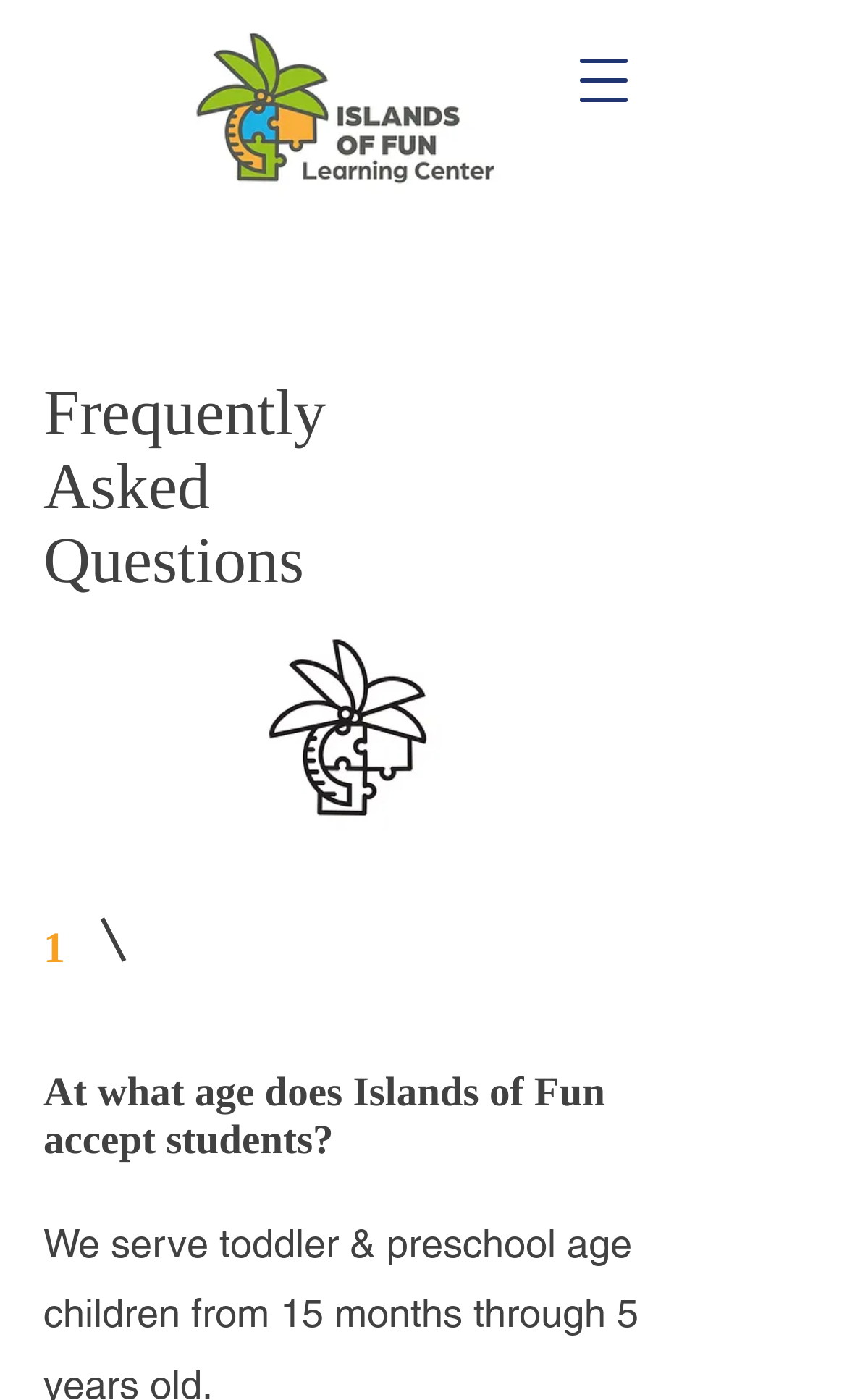Identify the main title of the webpage and generate its text content.

Frequently
Asked
Questions